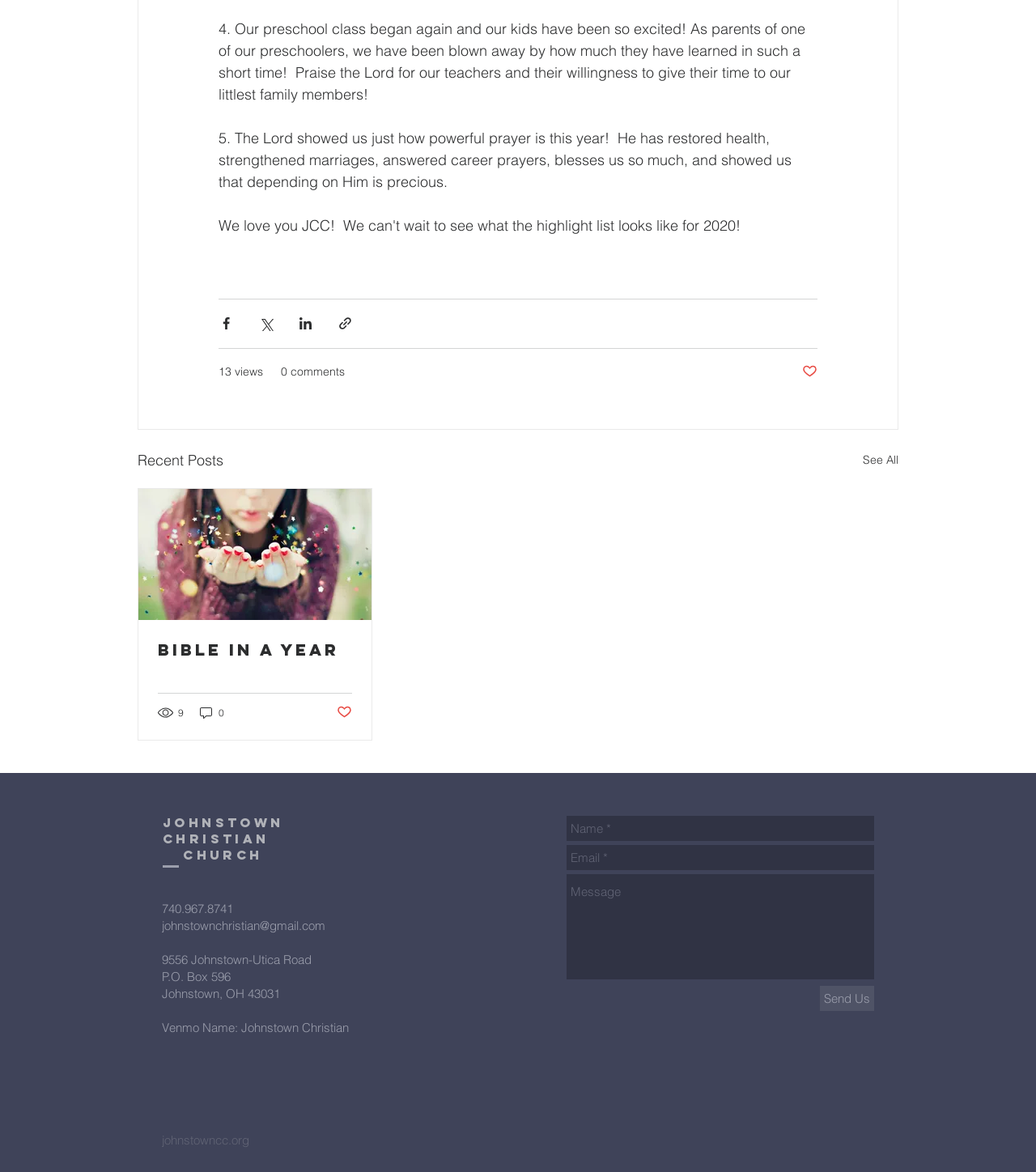Provide the bounding box coordinates of the section that needs to be clicked to accomplish the following instruction: "Share via Facebook."

[0.211, 0.269, 0.226, 0.283]